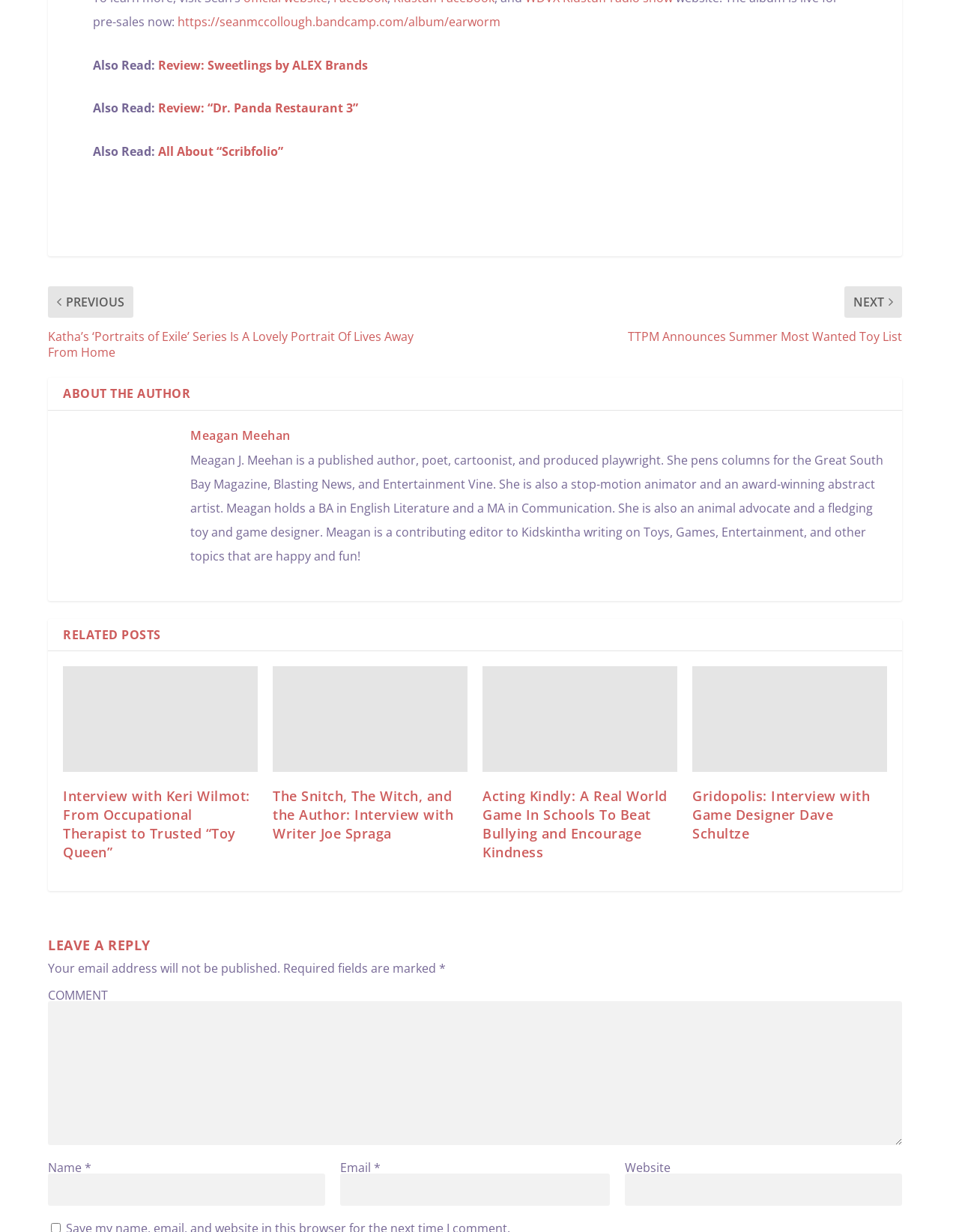What is the author's profession?
Provide a detailed answer to the question using information from the image.

Based on the text under the 'ABOUT THE AUTHOR' heading, Meagan Meehan is a published author, poet, cartoonist, and produced playwright.